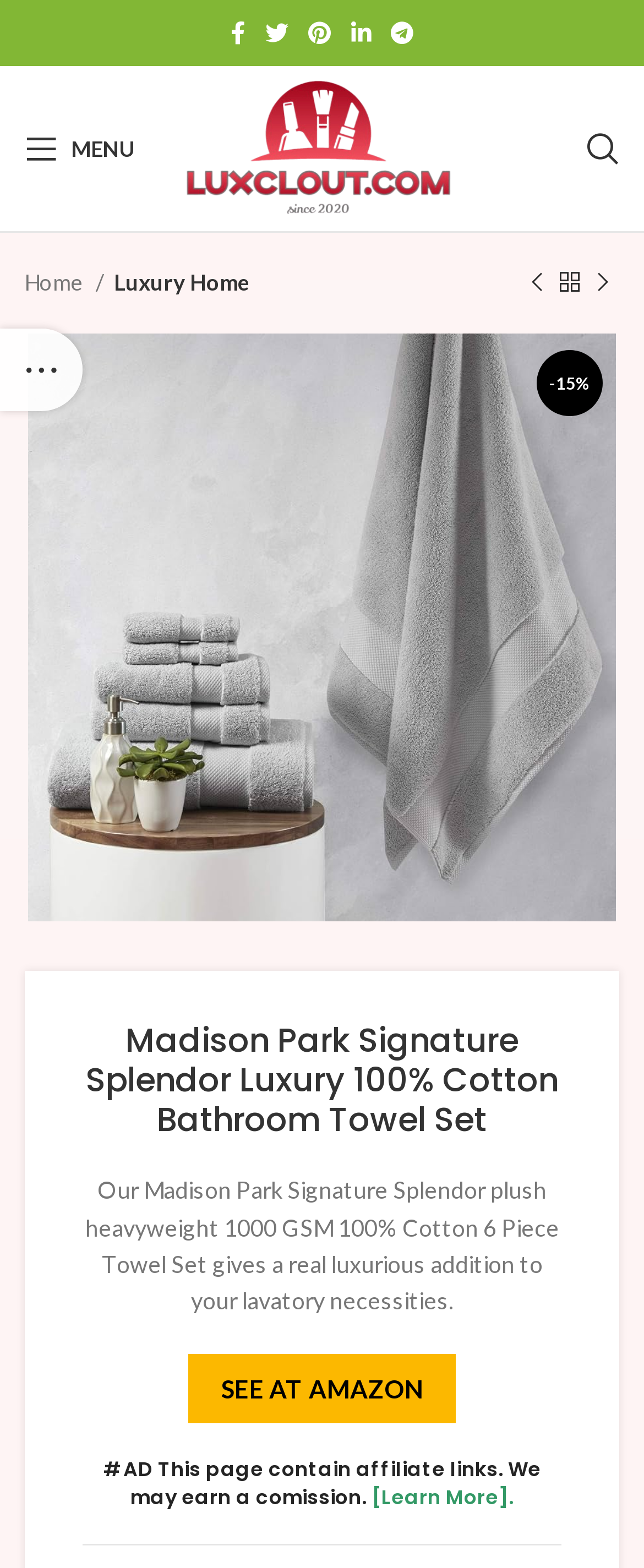Determine the bounding box coordinates for the HTML element mentioned in the following description: "Menu". The coordinates should be a list of four floats ranging from 0 to 1, represented as [left, top, right, bottom].

[0.013, 0.074, 0.236, 0.116]